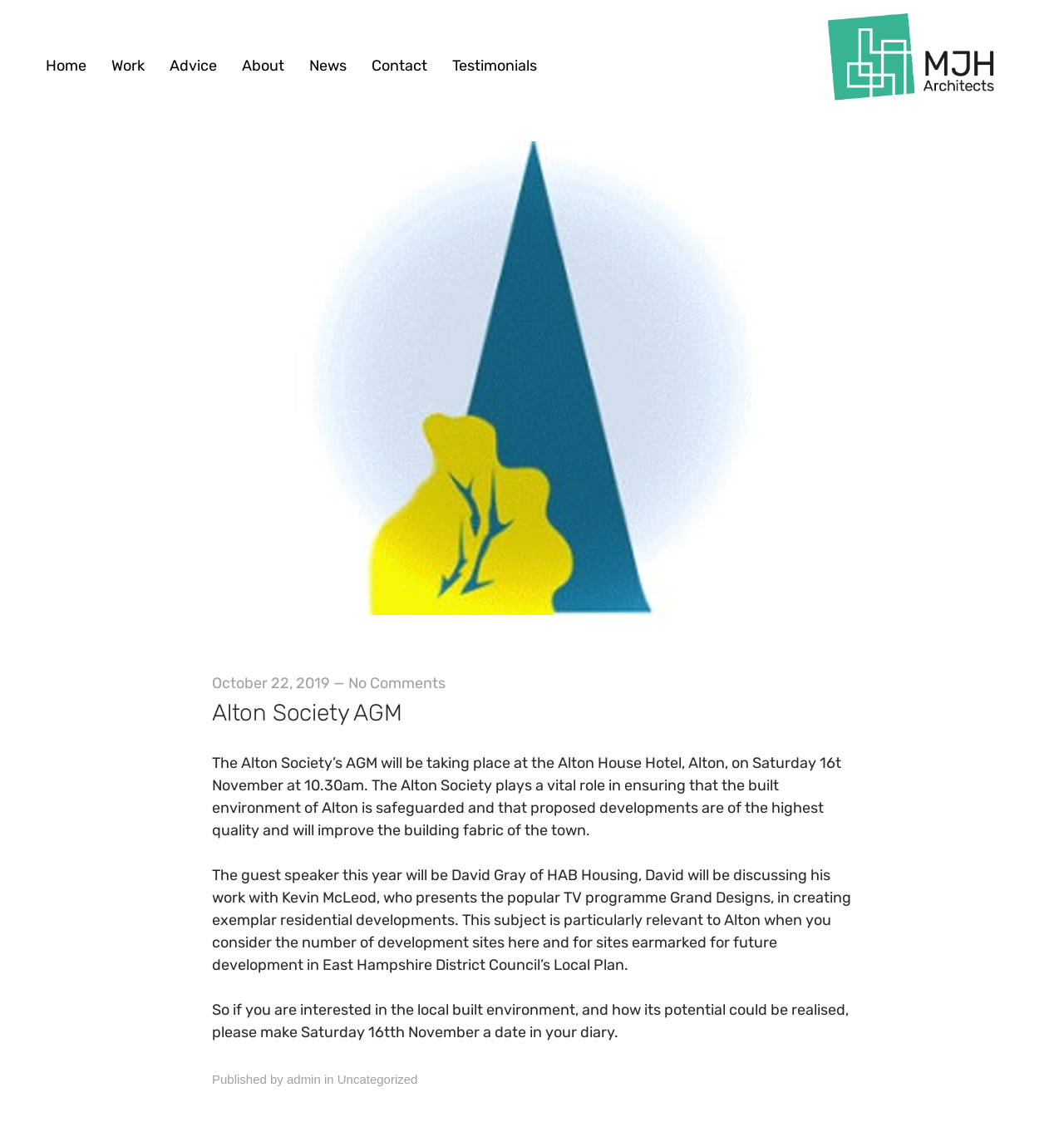Write a detailed summary of the webpage, including text, images, and layout.

The webpage appears to be about the Alton Society's Annual General Meeting (AGM). At the top, there is a navigation menu with links to various sections, including "Home", "Work", "Advice", "About", "News", "Contact", and "Testimonials". This menu is repeated at the bottom of the page.

Below the top navigation menu, there is a featured image that takes up a significant portion of the page. To the right of the image, there is a section with a heading "Alton Society AGM" and a link to the same title. Below this heading, there is a paragraph of text that describes the AGM event, including the date, time, and location. The text also mentions the importance of the Alton Society in ensuring the quality of developments in Alton.

Further down, there is another paragraph that describes the guest speaker, David Gray, and his work with Kevin McLeod on creating residential developments. This is followed by a third paragraph that encourages readers to attend the AGM if they are interested in the local built environment.

At the bottom of the page, there is a section with a link to a specific date, "October 22, 2019", and a link to "No Comments". There is also a section with the text "Published by admin in" and a link to "Uncategorized".

Overall, the webpage appears to be focused on providing information about the Alton Society's AGM event, including the details of the event and the guest speaker.